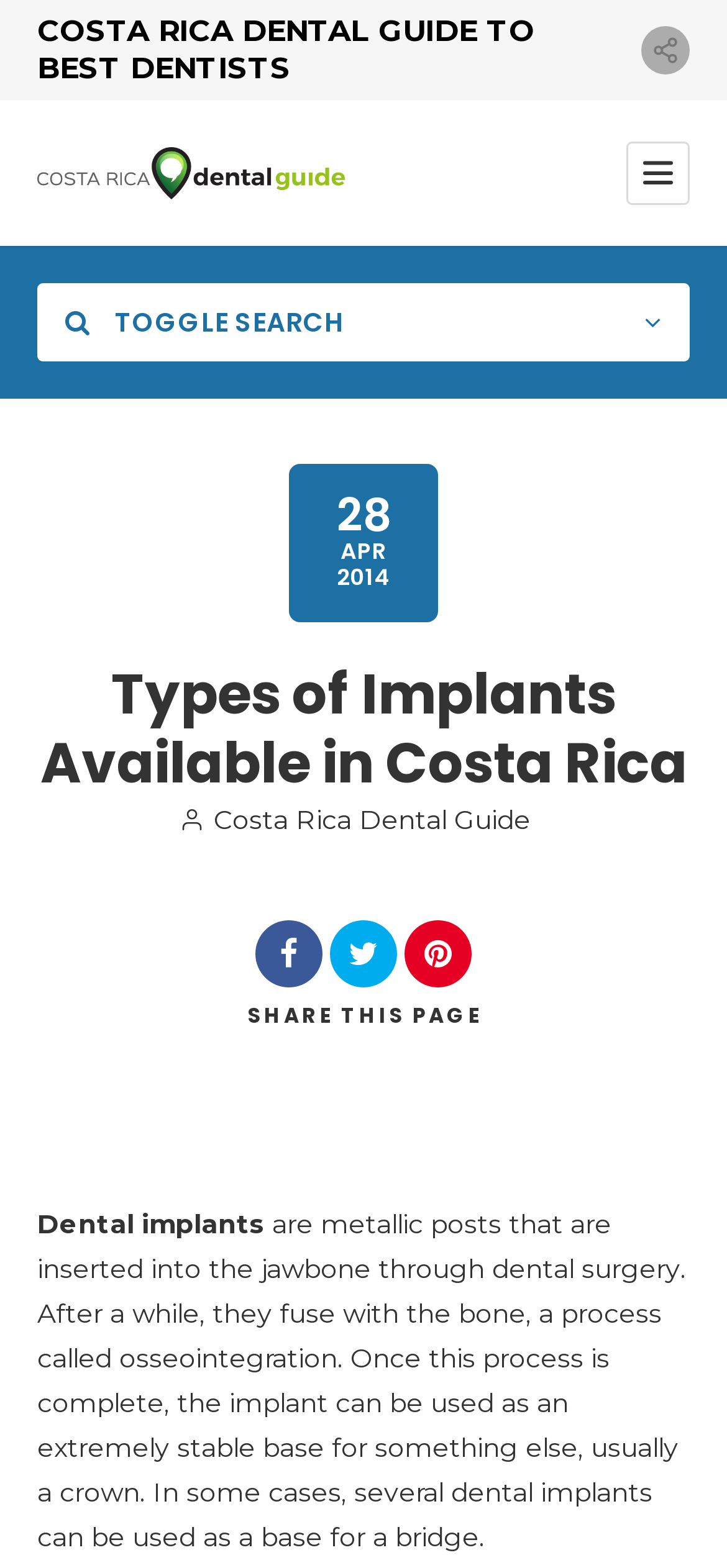Locate the bounding box coordinates of the element that should be clicked to execute the following instruction: "Search for a keyword".

[0.051, 0.284, 0.736, 0.346]